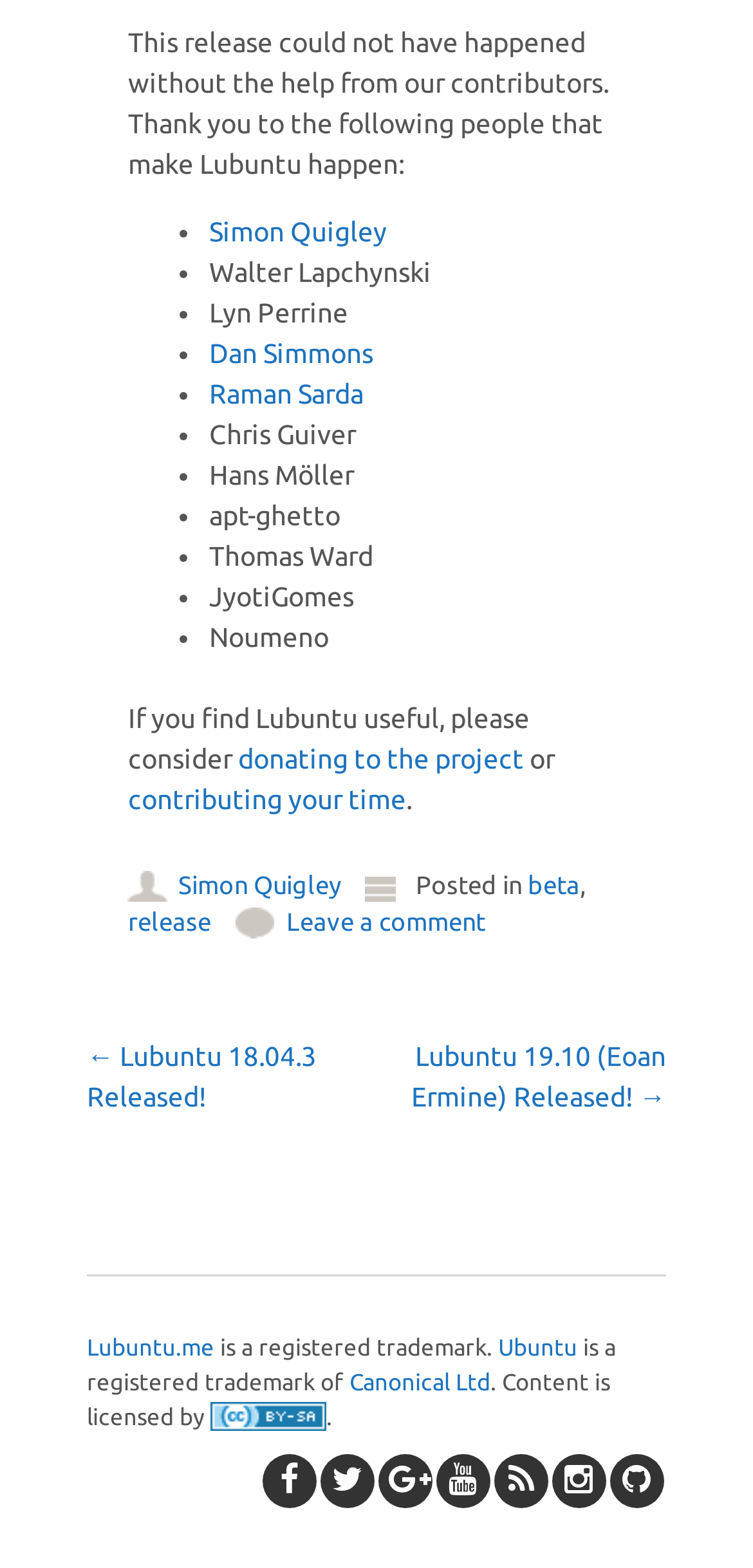Locate the bounding box coordinates of the segment that needs to be clicked to meet this instruction: "Click on the link to donate to the project".

[0.316, 0.474, 0.696, 0.494]